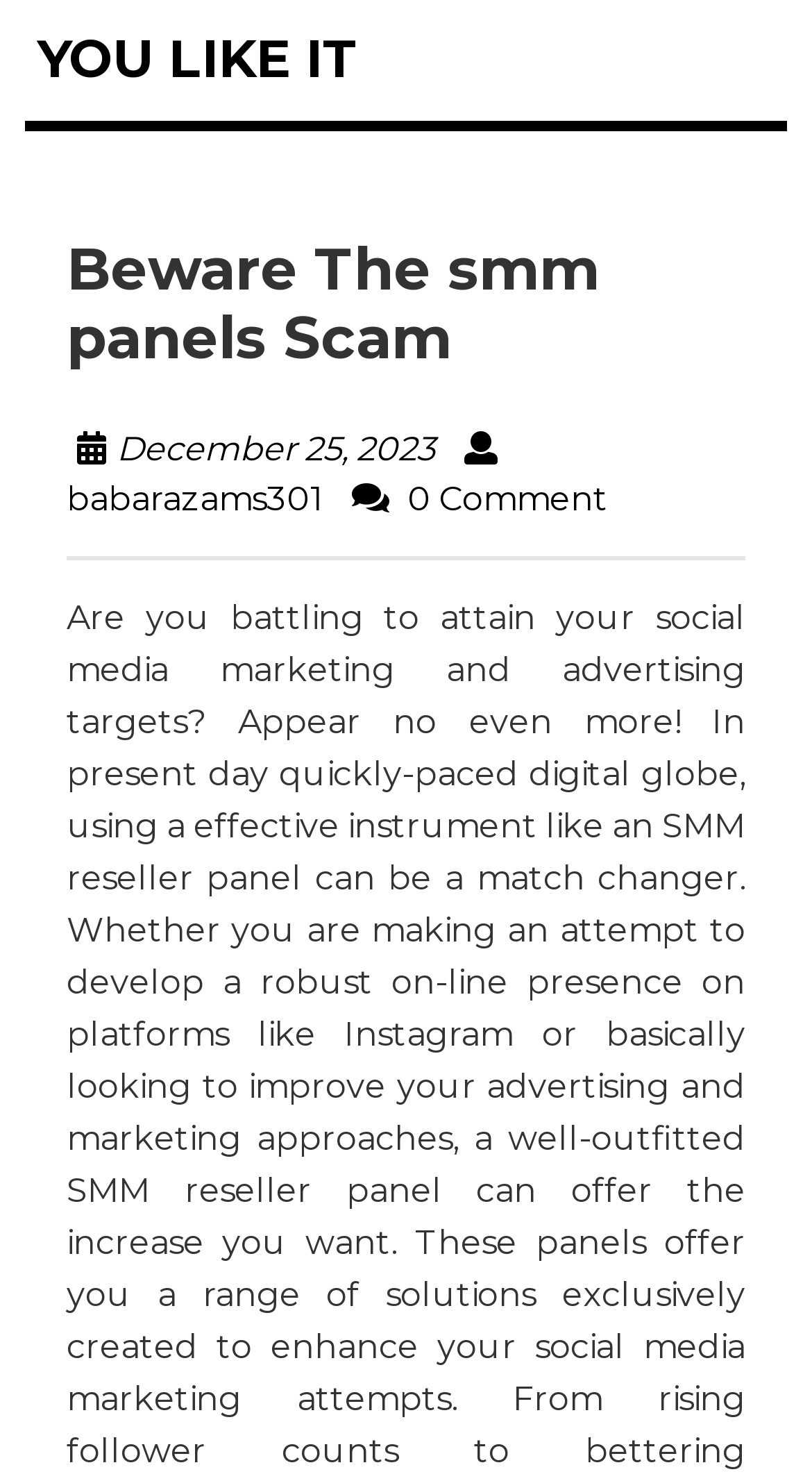Please find the bounding box coordinates in the format (top-left x, top-left y, bottom-right x, bottom-right y) for the given element description. Ensure the coordinates are floating point numbers between 0 and 1. Description: babarazams301

[0.082, 0.324, 0.397, 0.351]